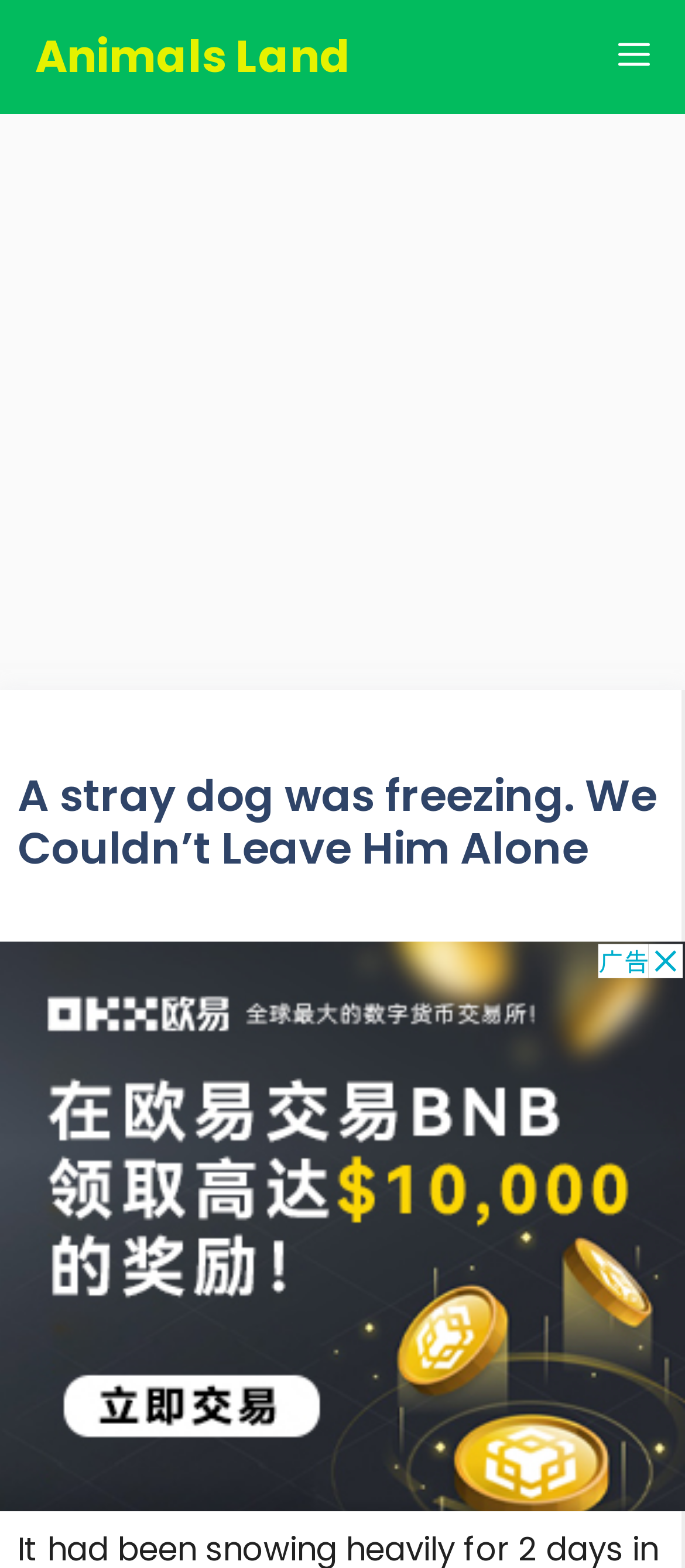Please find and generate the text of the main header of the webpage.

A stray dog was freezing. We Couldn’t Leave Him Alone